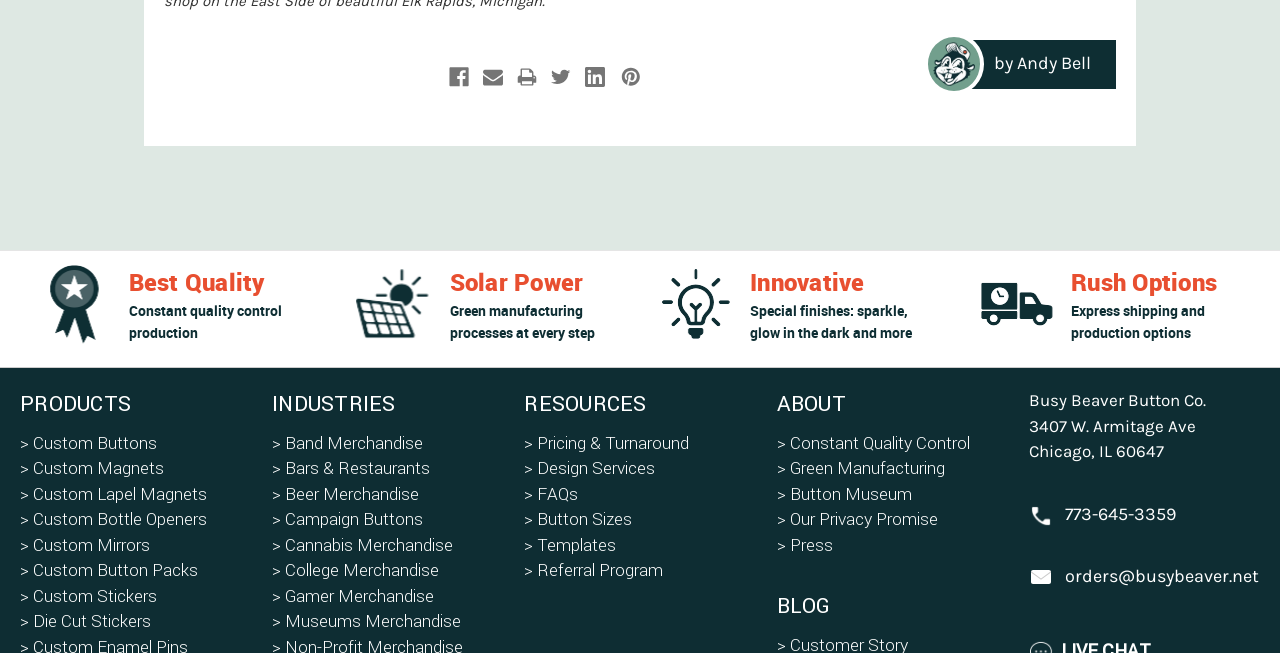Identify the bounding box coordinates of the area that should be clicked in order to complete the given instruction: "Learn more about website developing". The bounding box coordinates should be four float numbers between 0 and 1, i.e., [left, top, right, bottom].

None